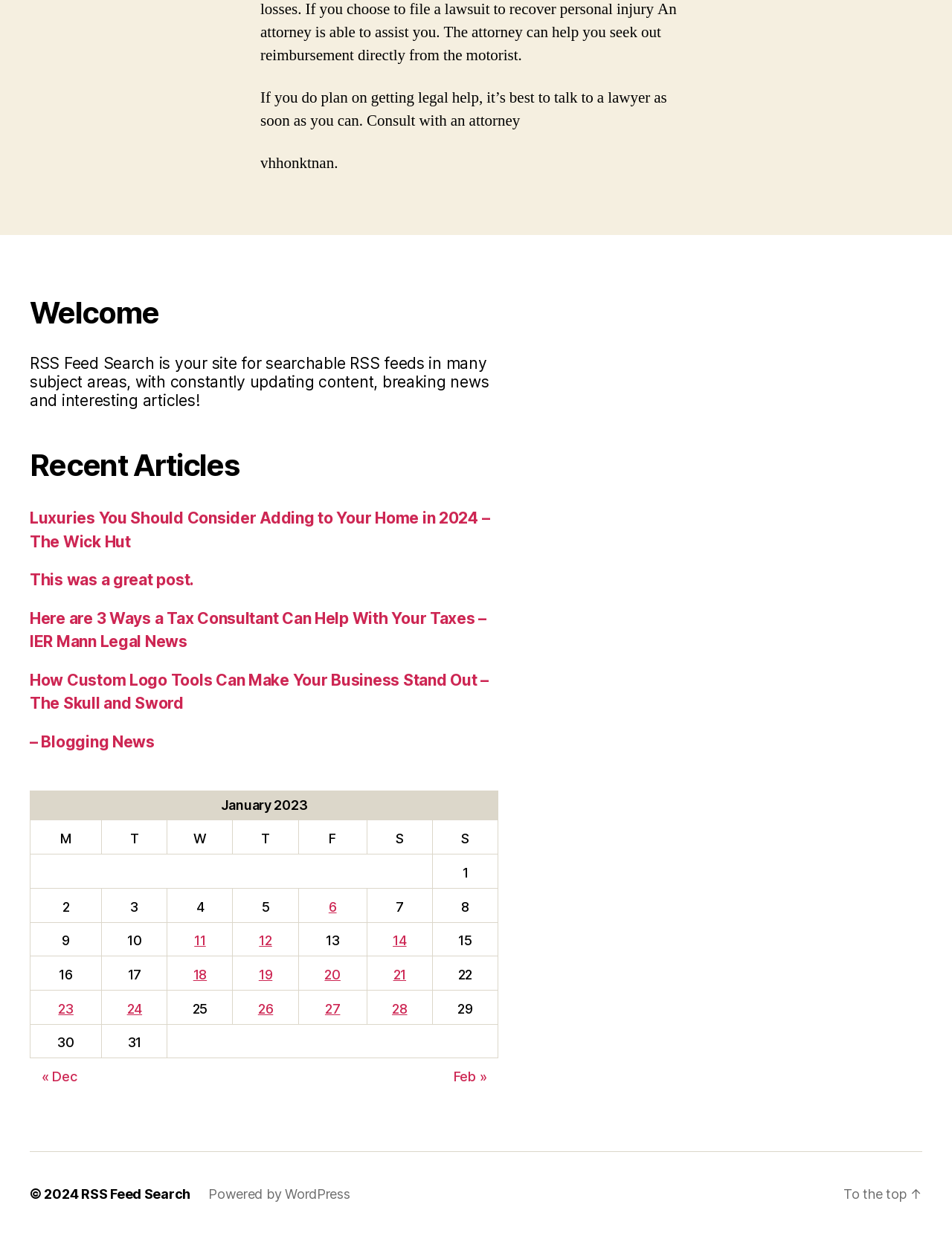Please identify the bounding box coordinates of the element I need to click to follow this instruction: "Go to the 'Feb' page".

[0.476, 0.865, 0.511, 0.877]